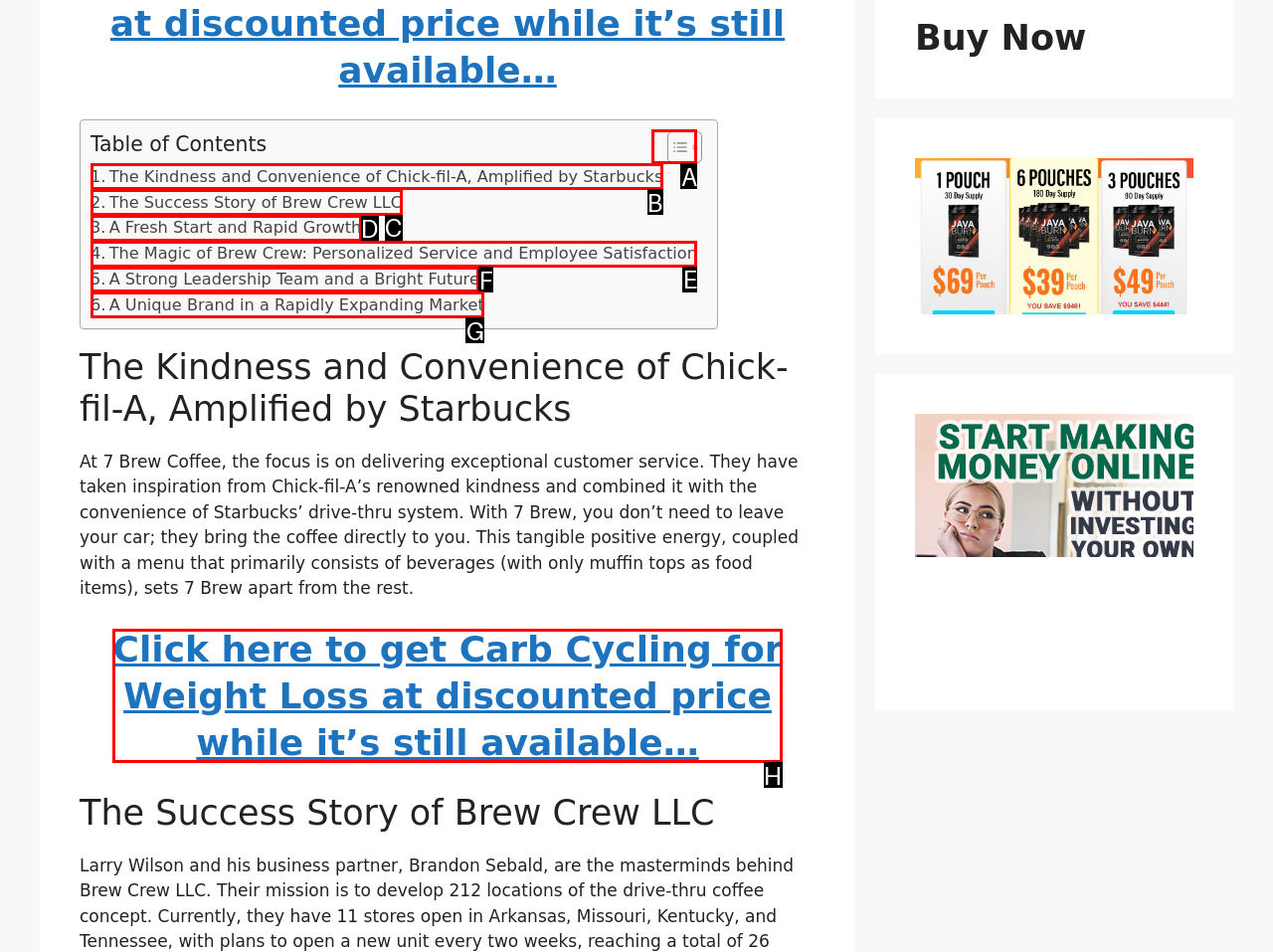Identify which HTML element matches the description: Toggle. Answer with the correct option's letter.

A